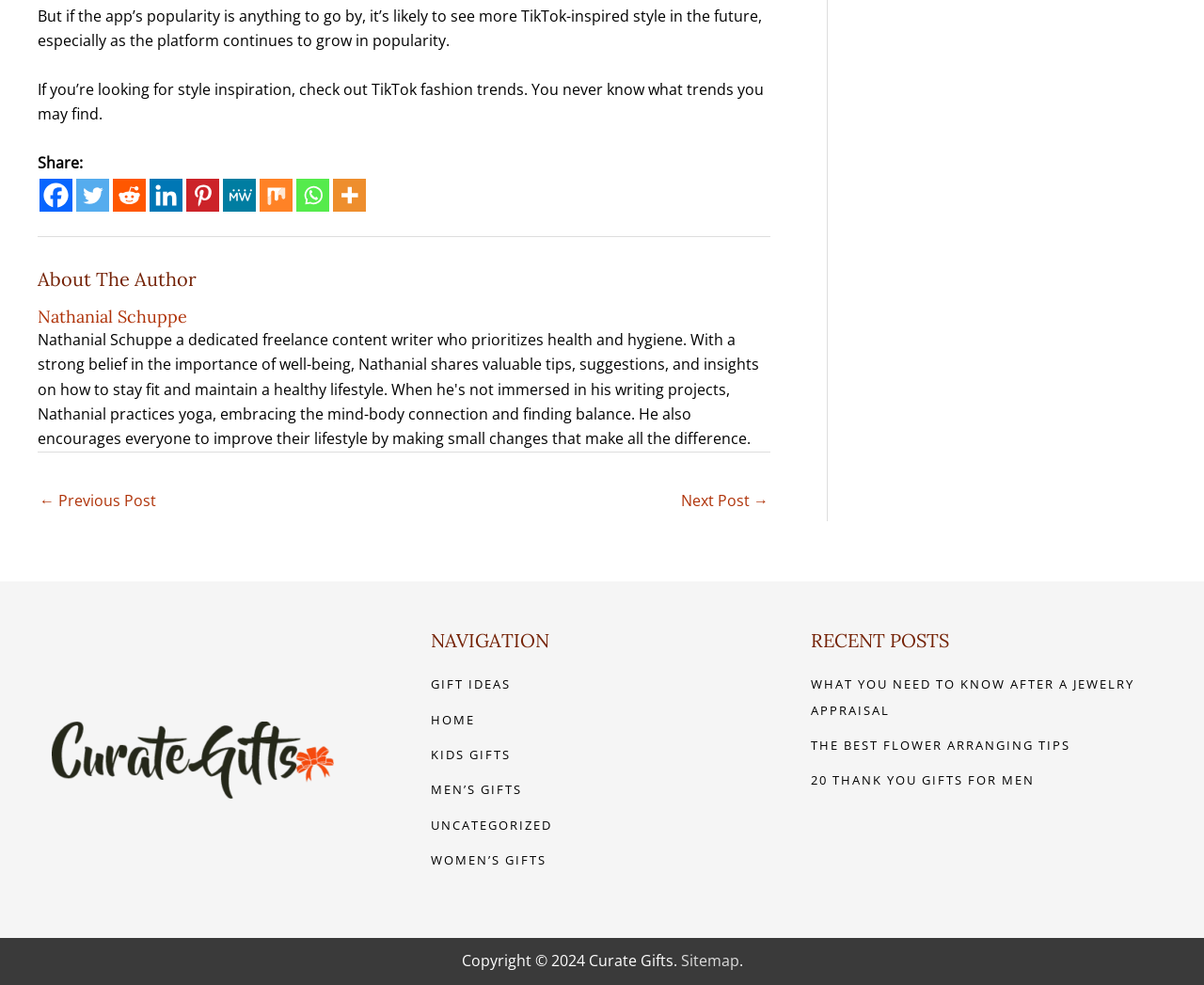Please study the image and answer the question comprehensively:
What is the author of the article?

I found the author's name by looking at the 'About The Author' section, which contains a heading and a link with the text 'Nathanial Schuppe'.